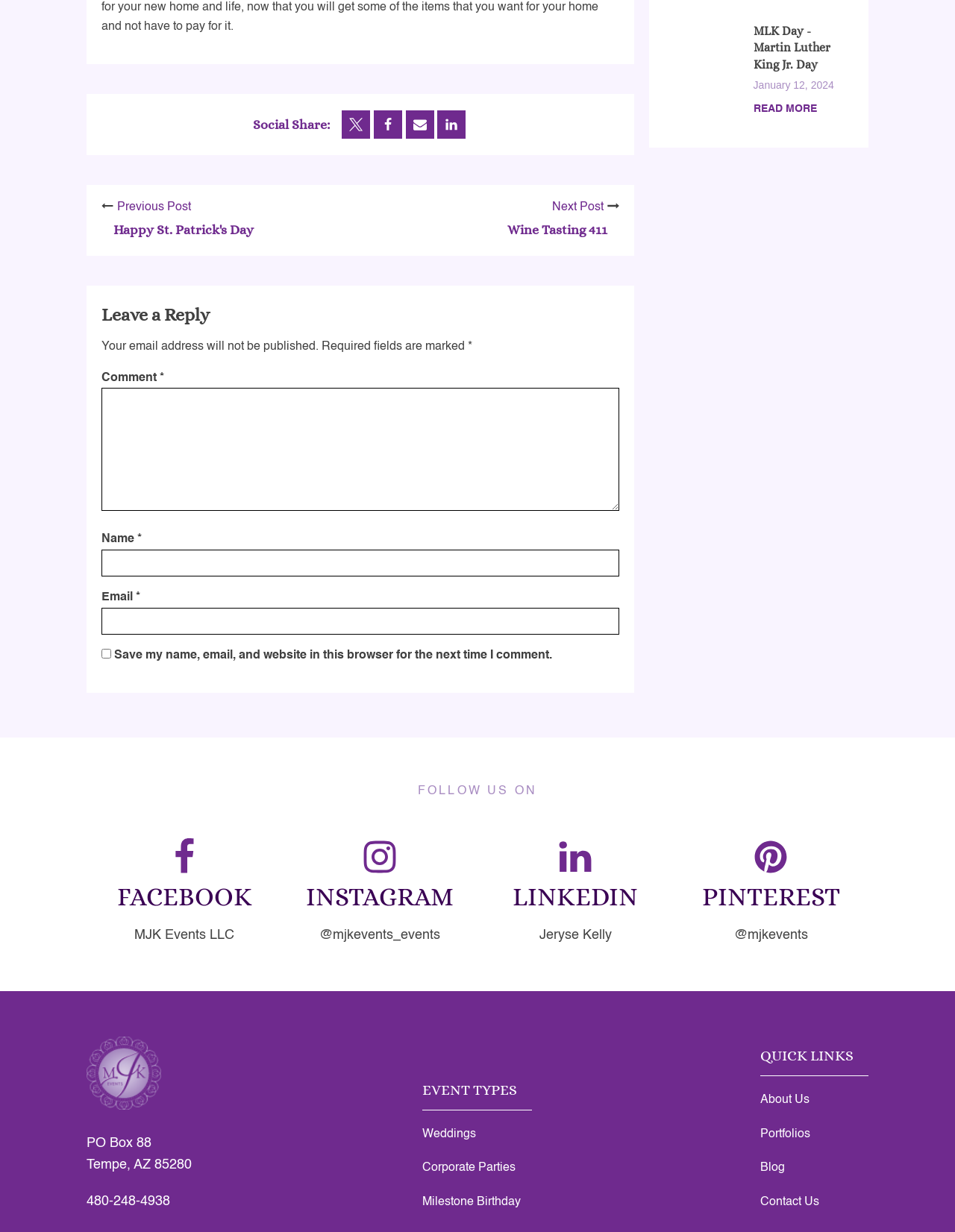Look at the image and give a detailed response to the following question: How many fields are required to leave a reply?

I examined the form for leaving a reply and found that there are three required fields: Comment, Name, and Email.